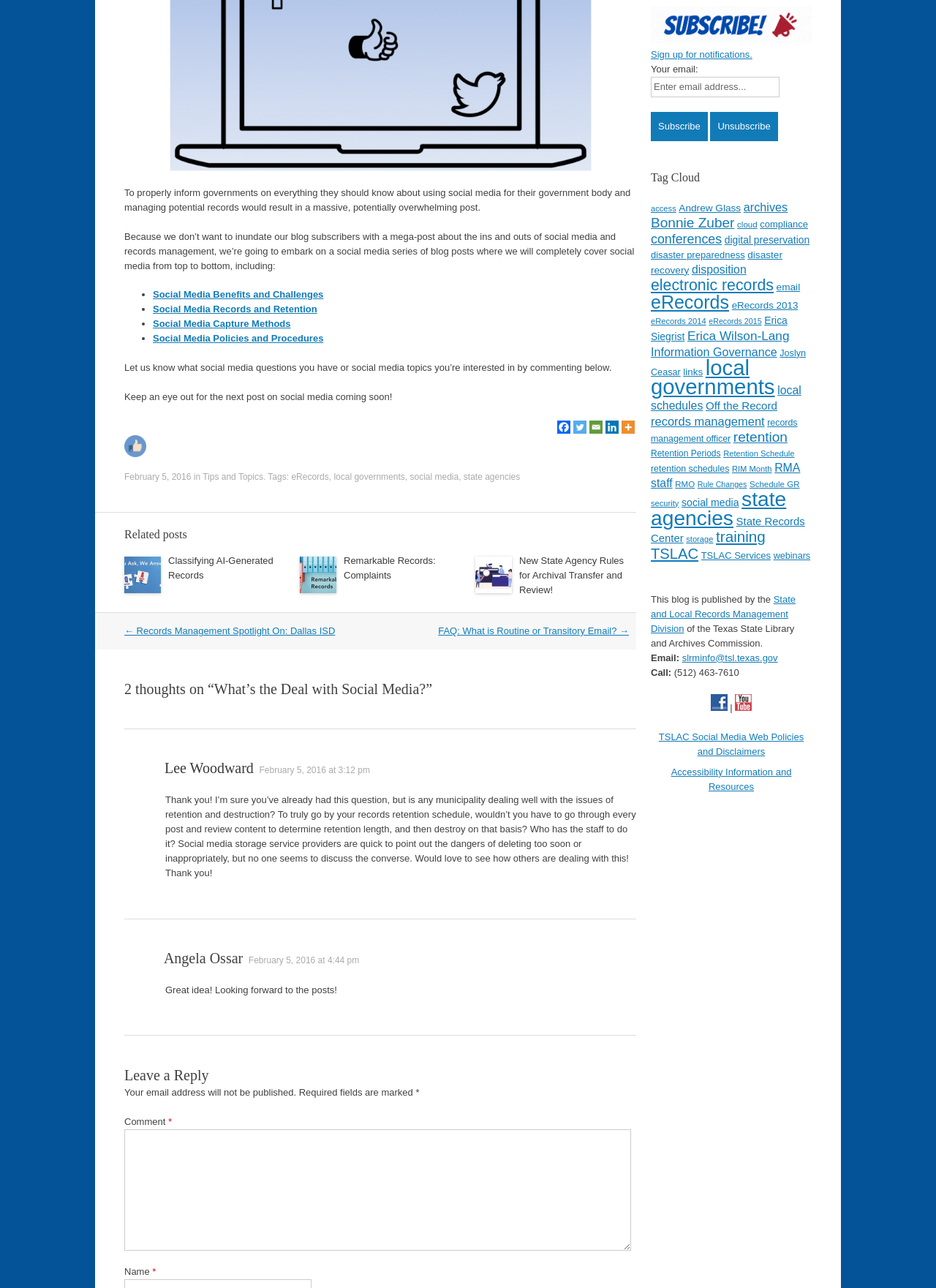Determine the bounding box coordinates for the UI element with the following description: "Social Media Benefits and Challenges". The coordinates should be four float numbers between 0 and 1, represented as [left, top, right, bottom].

[0.163, 0.224, 0.346, 0.233]